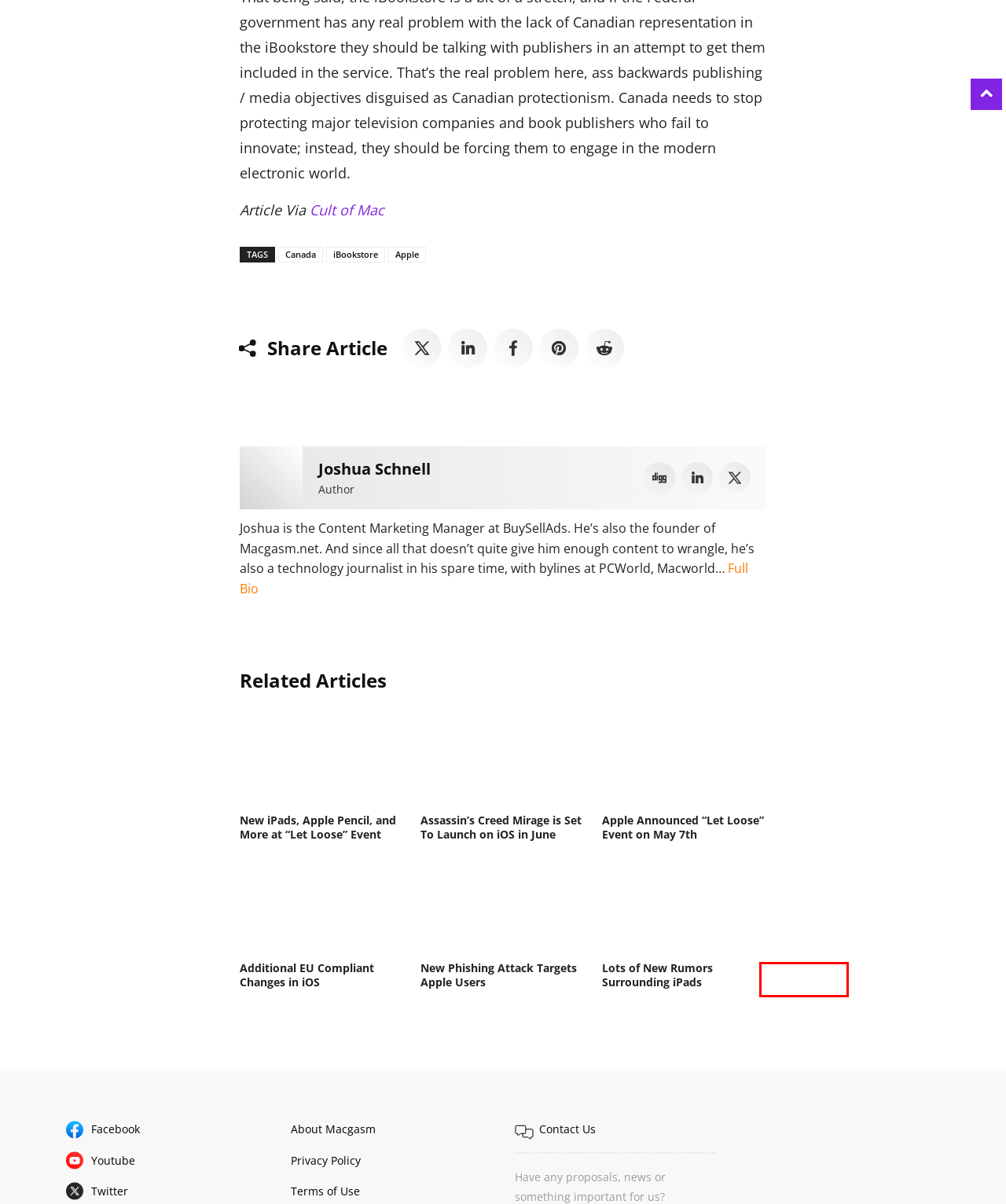Inspect the provided webpage screenshot, concentrating on the element within the red bounding box. Select the description that best represents the new webpage after you click the highlighted element. Here are the candidates:
A. Apple Announced "Let Loose" Event on May 7th
B. Terms of Use - Macgasm LLC
C. Lots of New Rumors Surrounding iPads
D. Learn about Macgasm
E. Assassin's Creed Mirage is Set To Launch on iOS in June
F. Canada Archives - Macgasm
G. Additional EU Compliant Changes in iOS
H. Privacy Policy

H